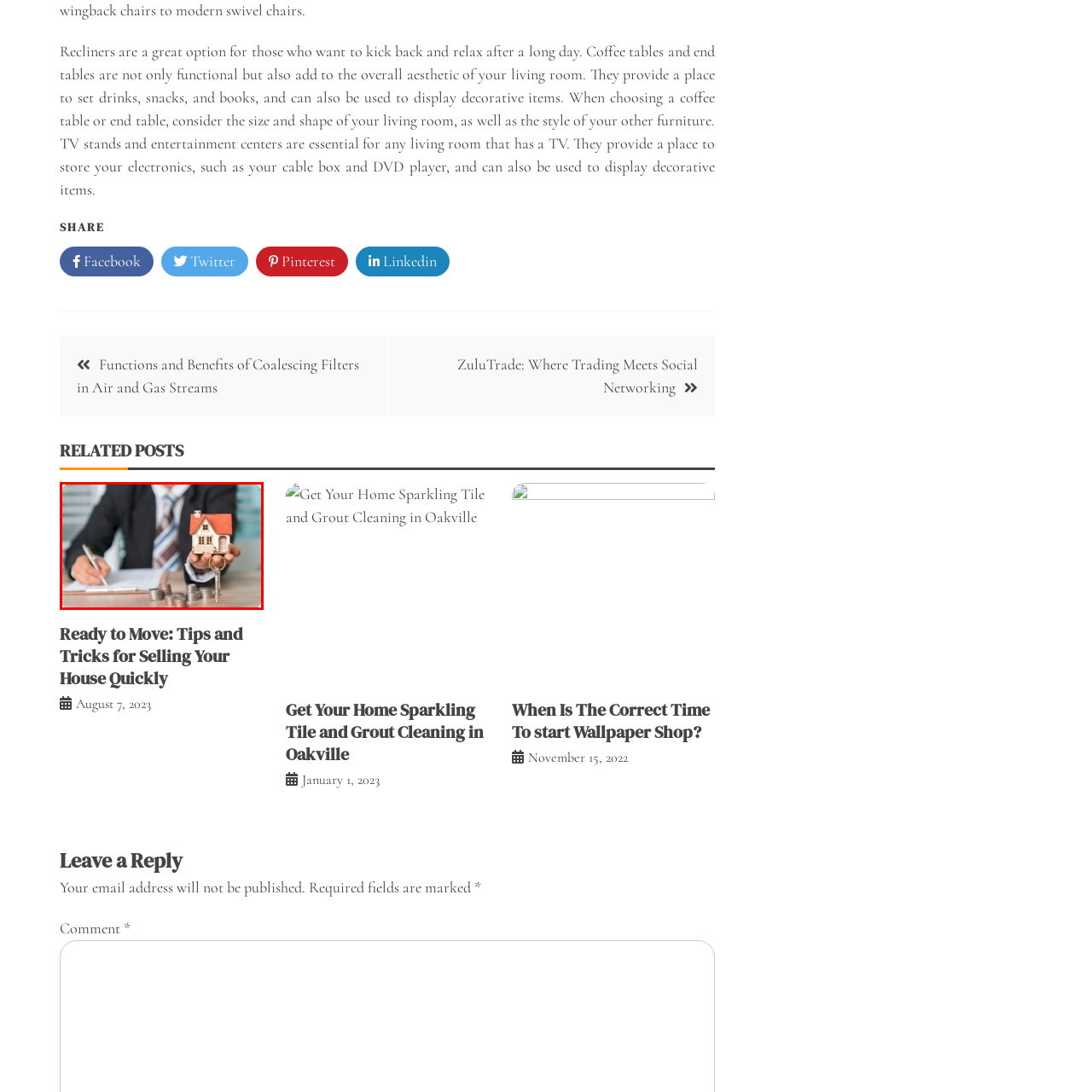Please provide a thorough description of the image inside the red frame.

In this image, a professional, likely a real estate agent or consultant, is depicted in a business setting, confidently presenting a small model house balanced on their palm. This represents a successful transaction or the potential purchase of a property. In the background, a notepad or contract is visible, suggesting that the agent is engaged in documenting important details or finalizing paperwork related to a sale. Coins stacked on the table nearby symbolize financial transactions, further emphasizing the theme of real estate investment. The overall atmosphere conveys a sense of professionalism and trust, highlighting the agent’s role in guiding clients through the process of buying a home. This image is connected to the topic "Ready to Move: Tips and Tricks for Selling Your House Quickly," suggesting practical insights for prospective sellers in the competitive real estate market.